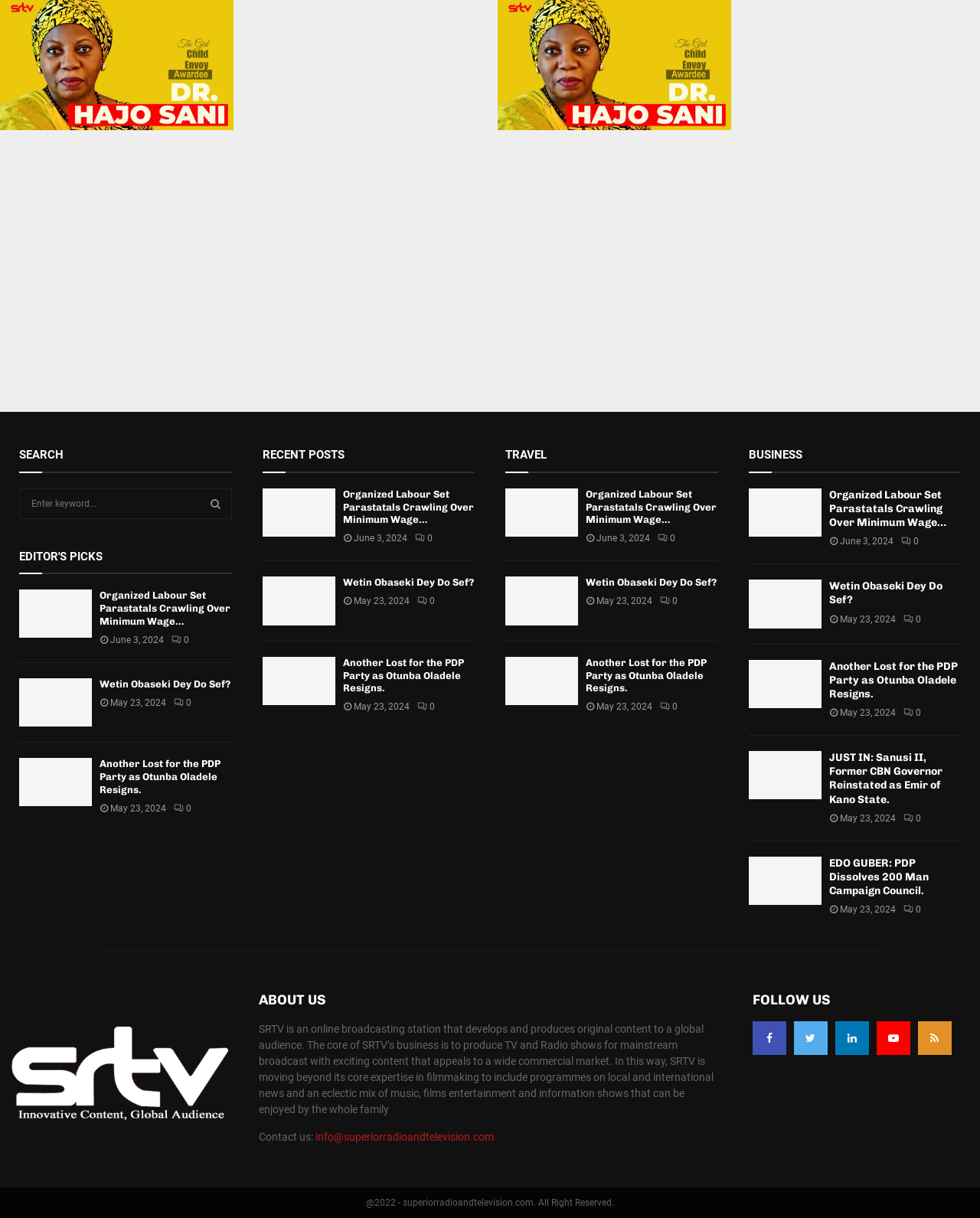What is the date of the article 'Wetin Obaseki Dey Do Sef?'?
Using the image as a reference, answer the question with a short word or phrase.

May 23, 2024